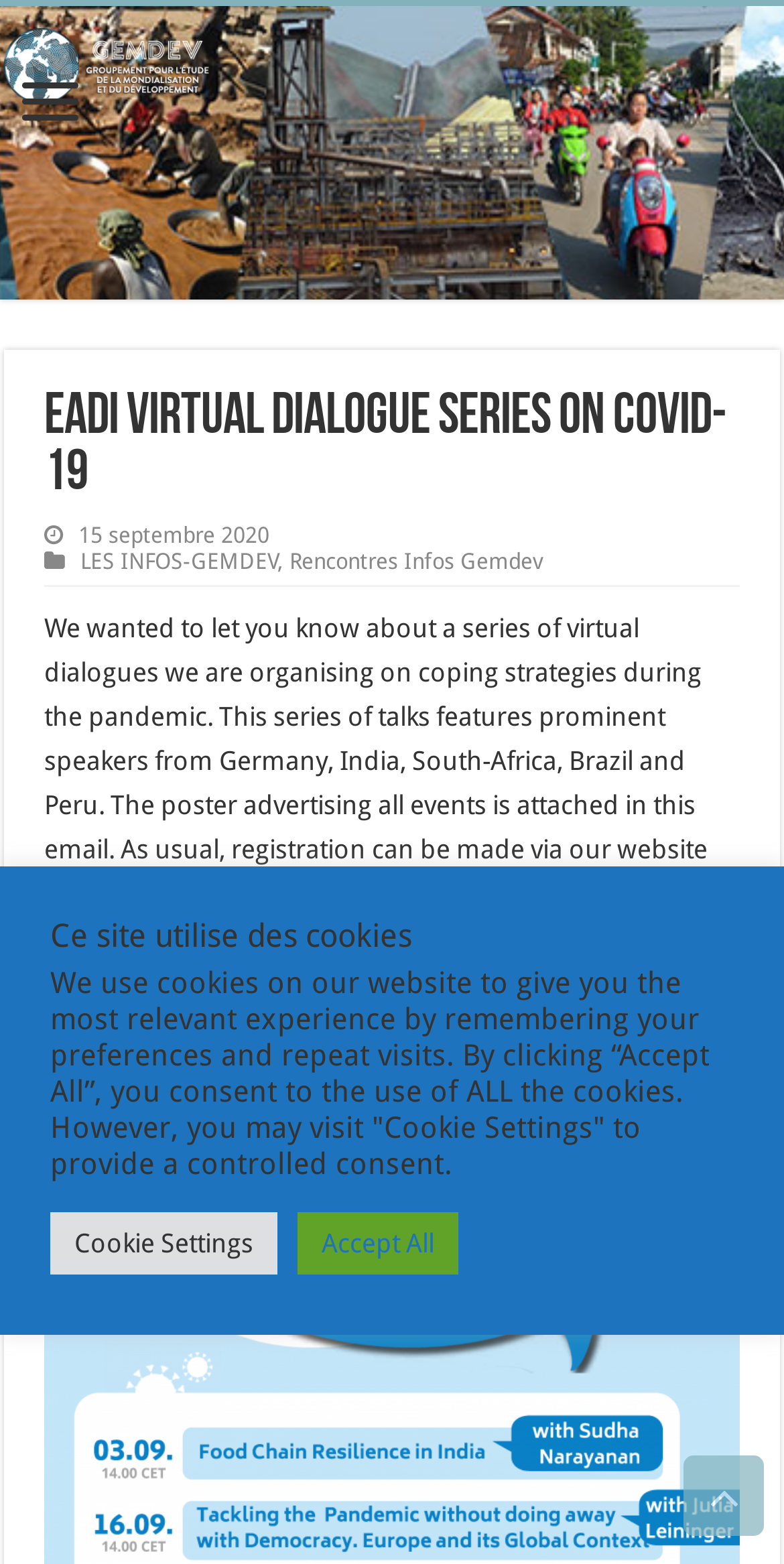Provide a thorough and detailed response to the question by examining the image: 
How many countries are mentioned as having prominent speakers?

The webpage mentions that the series of talks features prominent speakers from Germany, India, South-Africa, Brazil, and Peru, which are 5 countries.